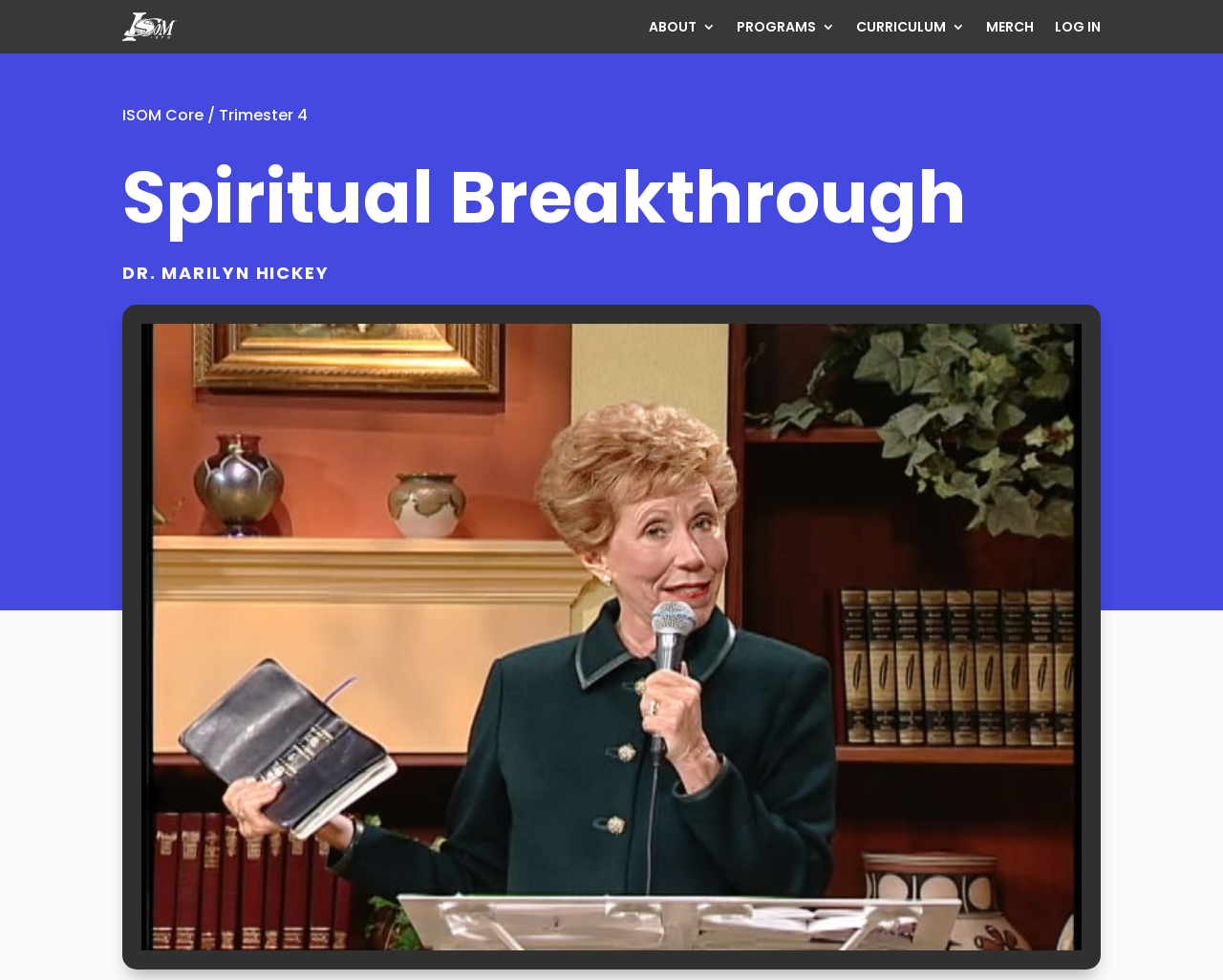What is the text above the image?
Using the image, provide a concise answer in one word or a short phrase.

Spiritual Breakthrough